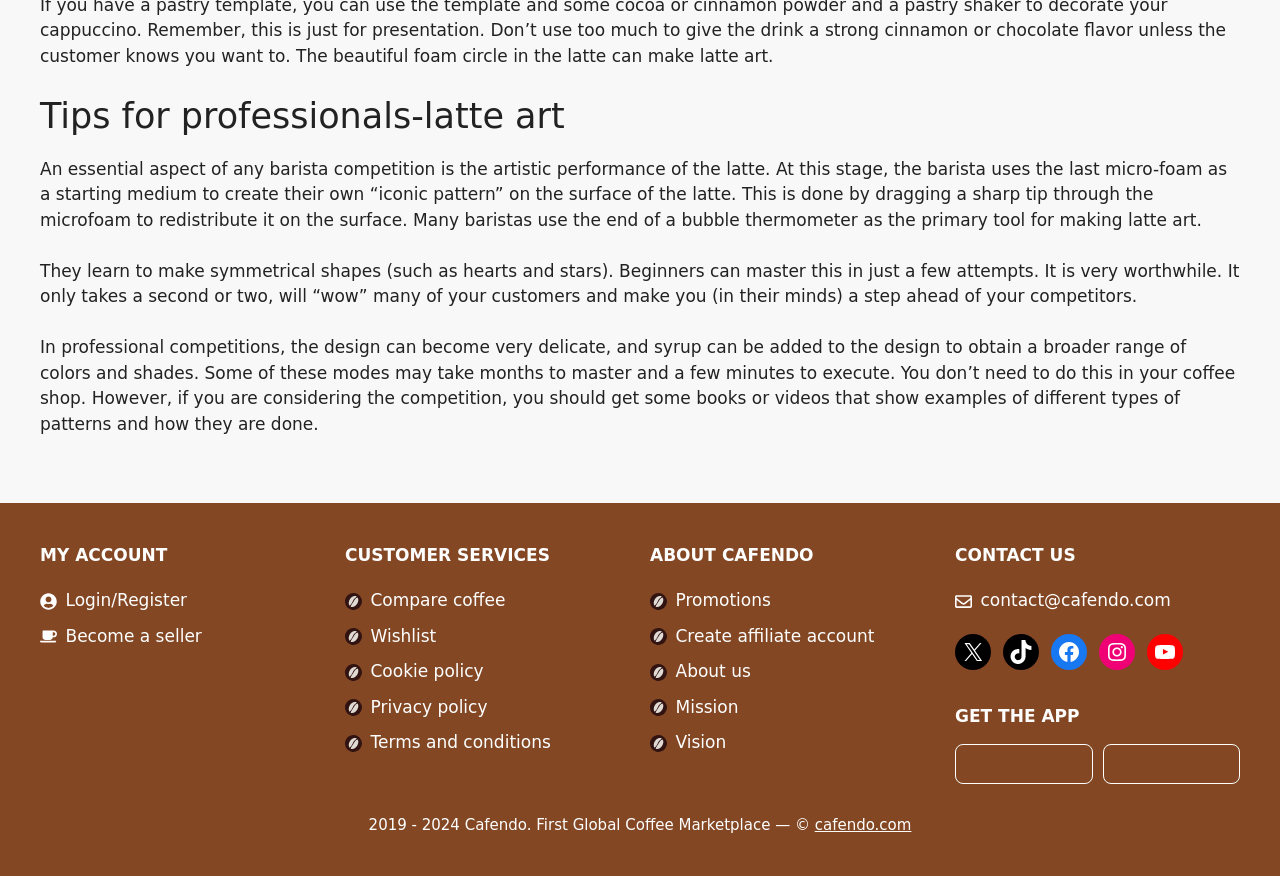Locate the bounding box coordinates of the element you need to click to accomplish the task described by this instruction: "Click on 'Login/Register'".

[0.031, 0.672, 0.146, 0.701]